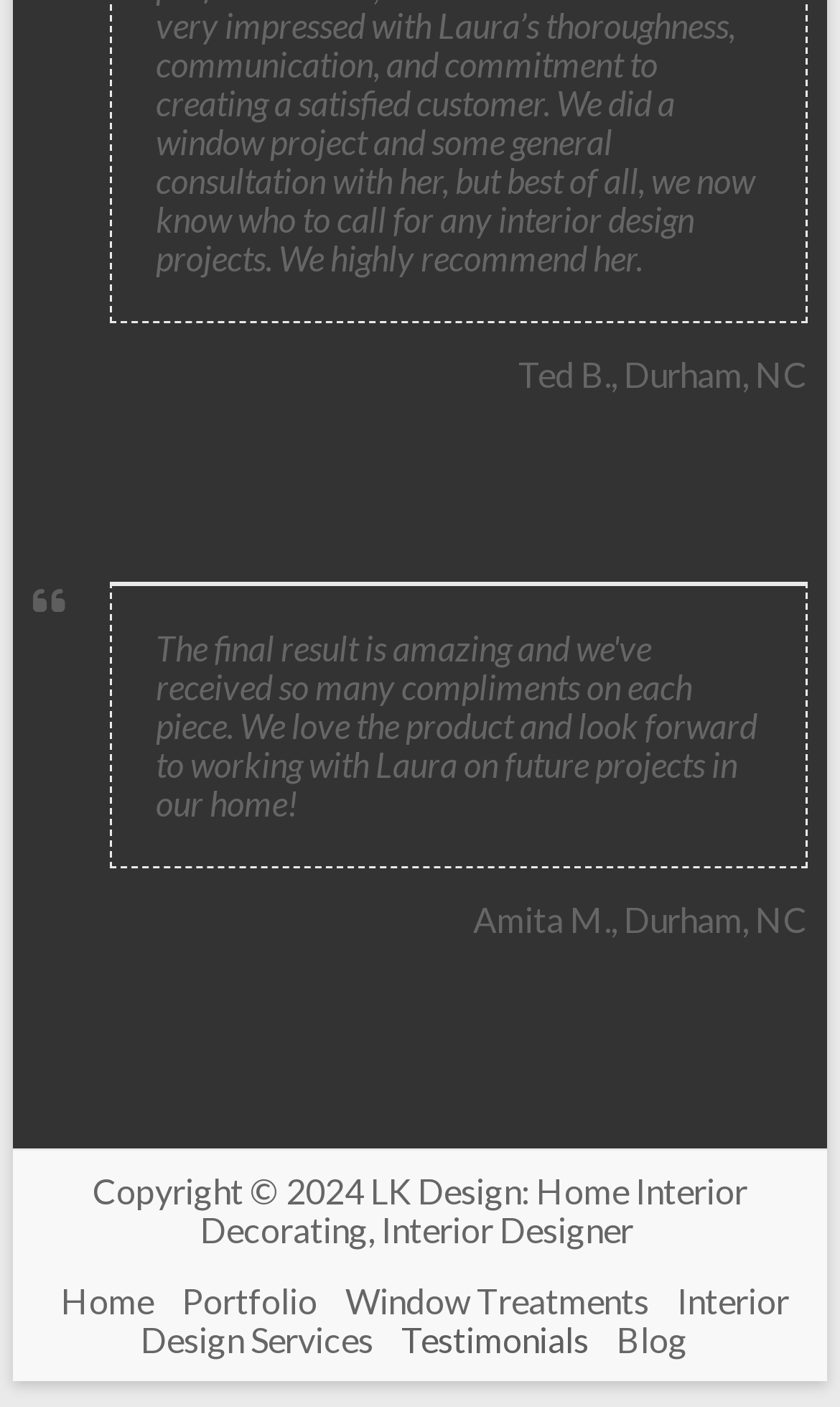Please reply to the following question with a single word or a short phrase:
What is the link above 'Portfolio'?

Home